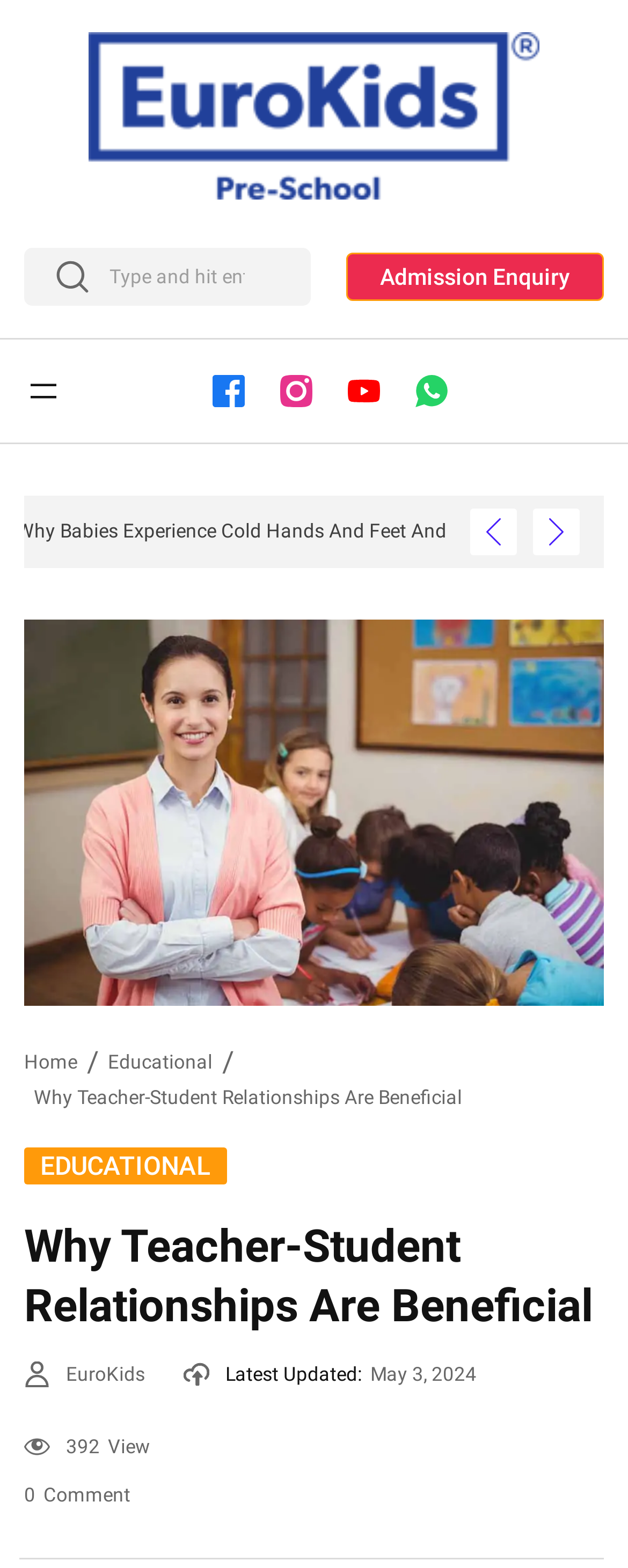Find the bounding box coordinates for the area that must be clicked to perform this action: "Go to the home page".

[0.038, 0.67, 0.123, 0.685]